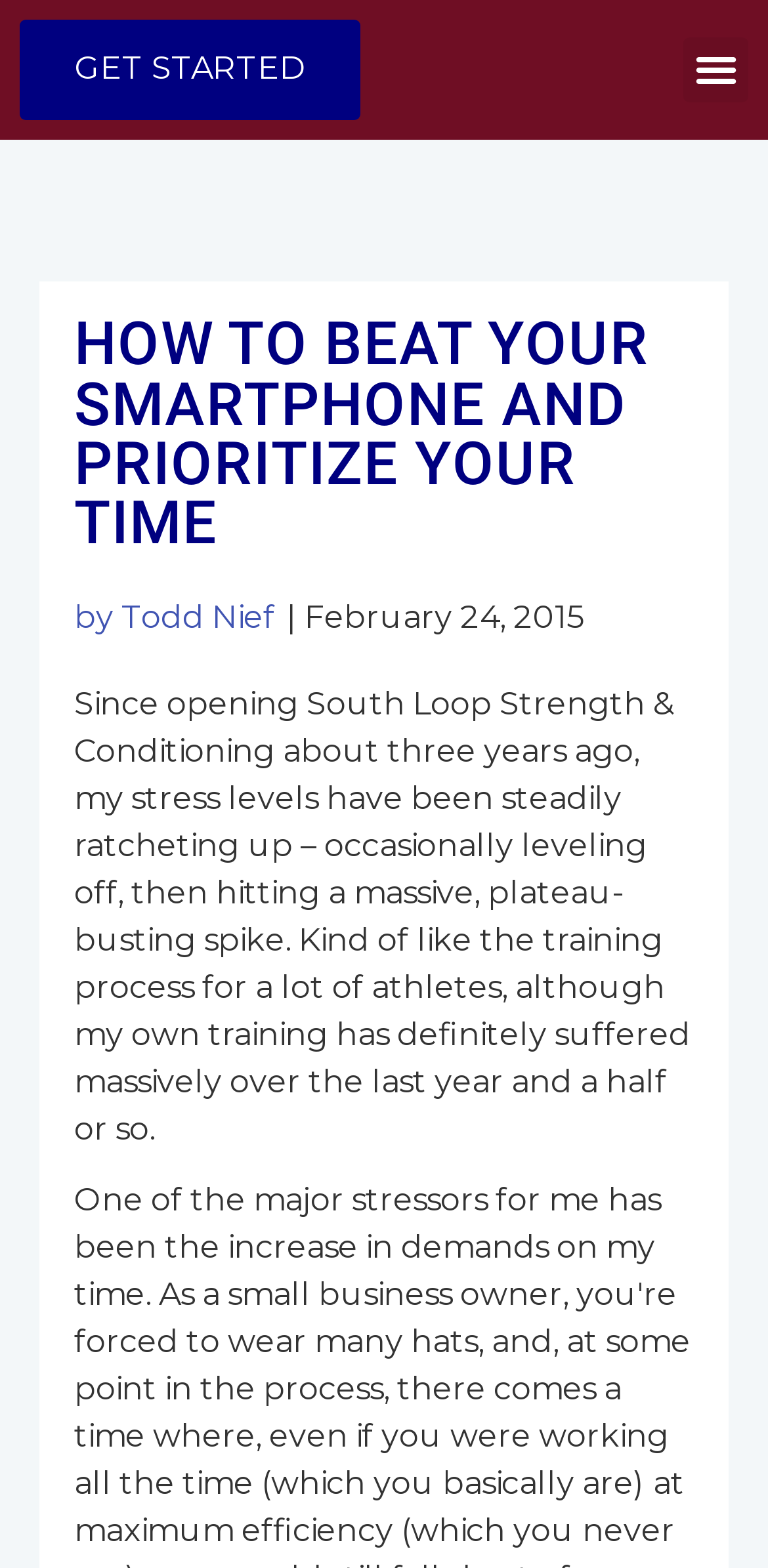Give a one-word or short-phrase answer to the following question: 
What is the tone of the article?

Personal